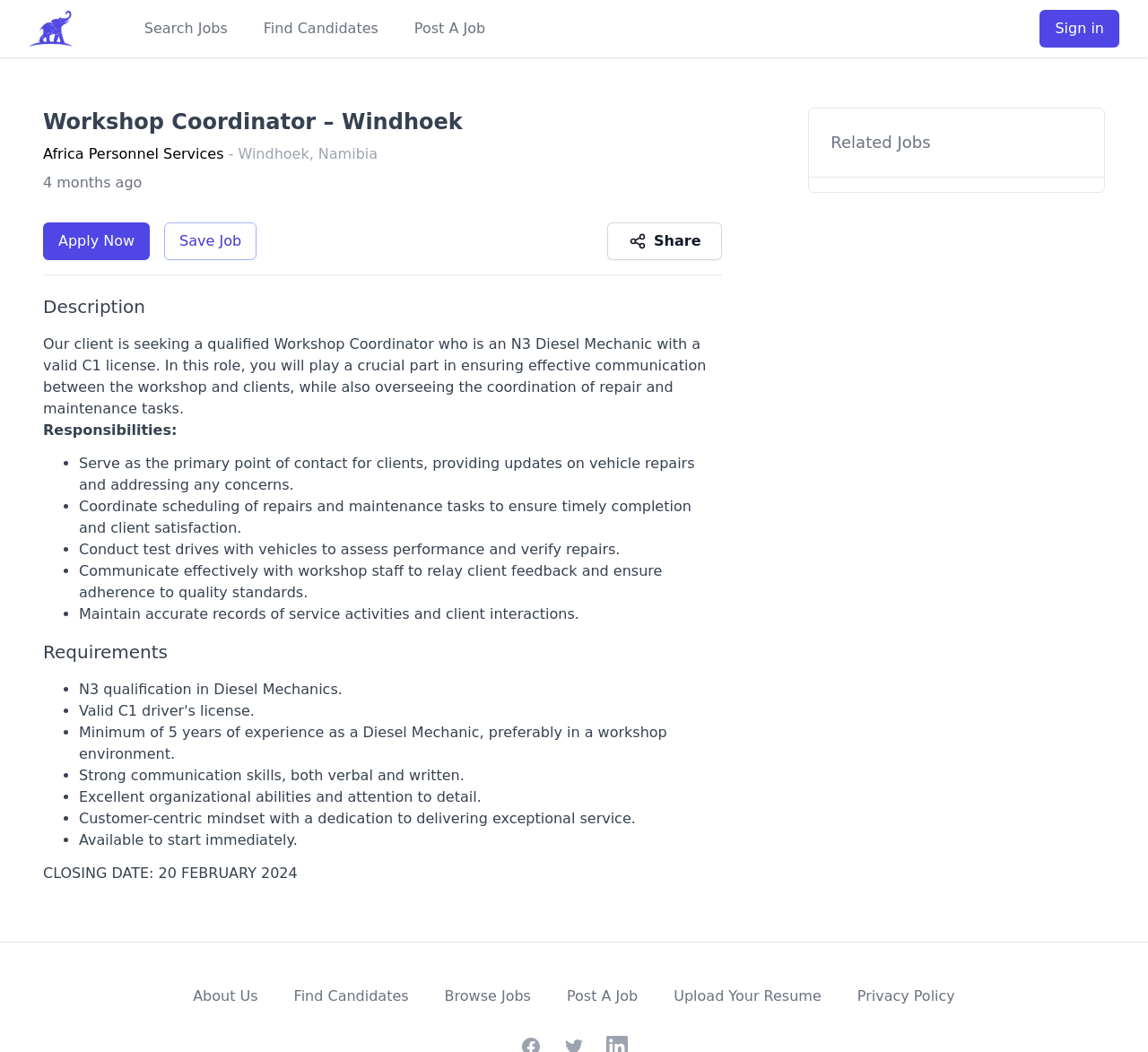Bounding box coordinates should be in the format (top-left x, top-left y, bottom-right x, bottom-right y) and all values should be floating point numbers between 0 and 1. Determine the bounding box coordinate for the UI element described as: Share

[0.529, 0.211, 0.629, 0.247]